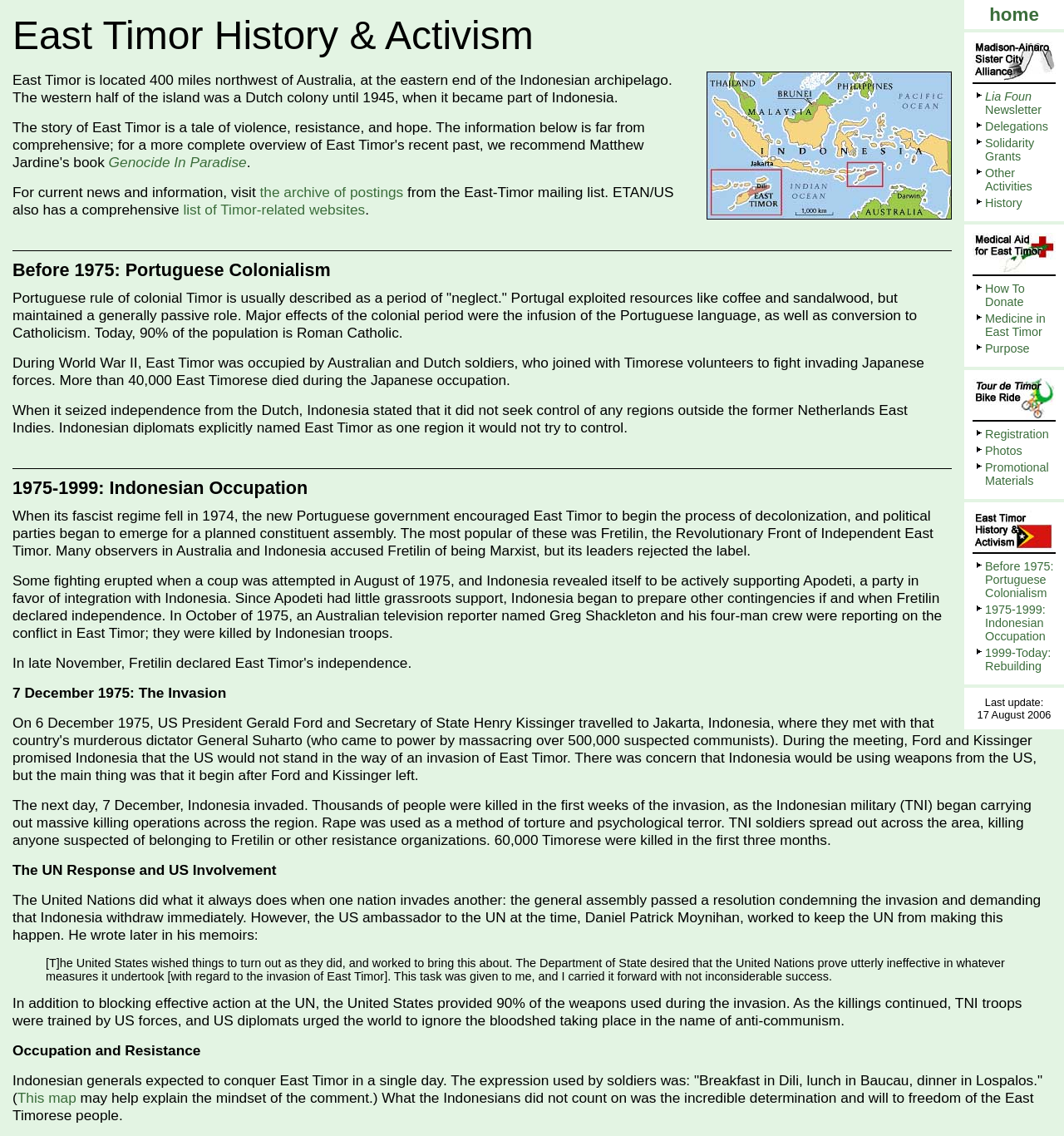What was the role of the US in the invasion of East Timor?
Use the information from the screenshot to give a comprehensive response to the question.

Based on the text 'In addition to blocking effective action at the UN, the United States provided 90% of the weapons used during the invasion.', I can infer that the US provided 90% of the weapons used during the invasion of East Timor.